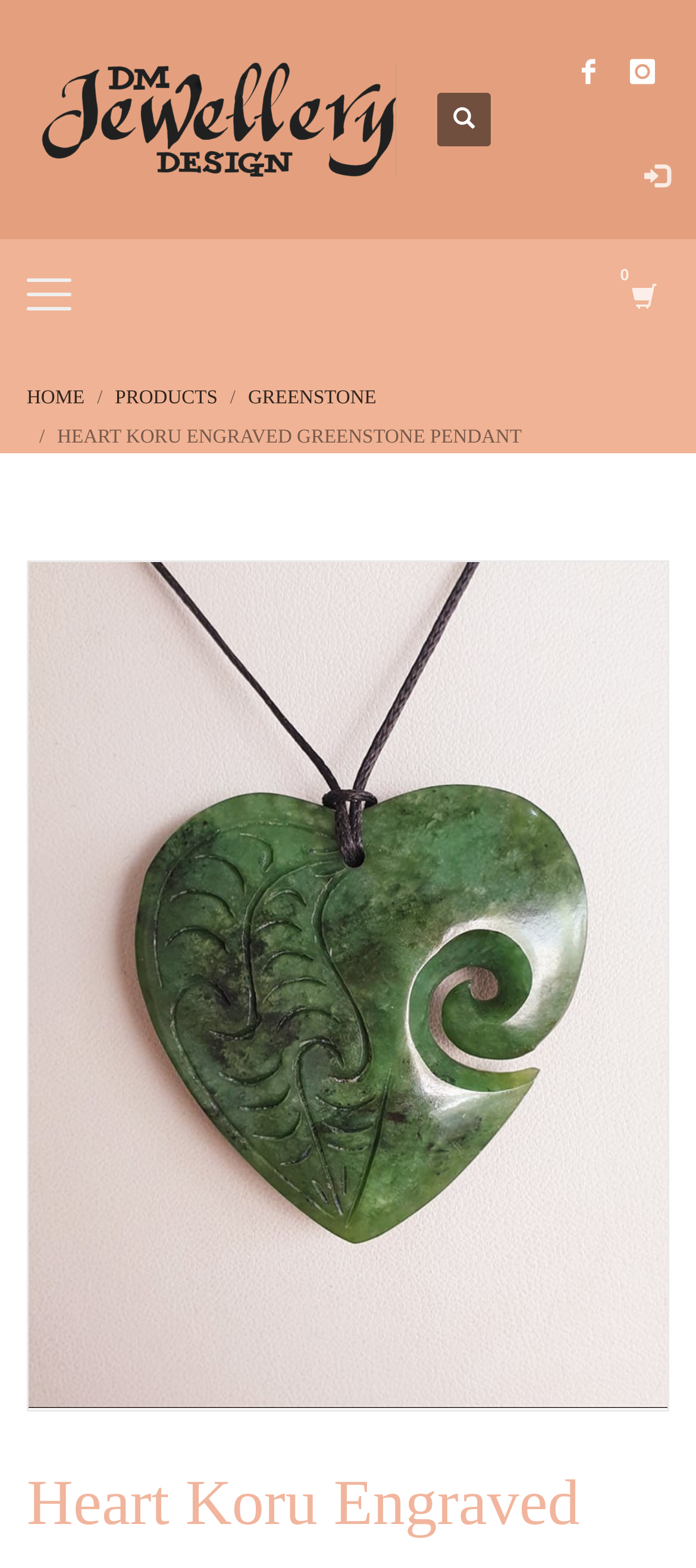Identify the bounding box coordinates of the clickable region to carry out the given instruction: "View the image about feeding knowledge of chipmunks".

None